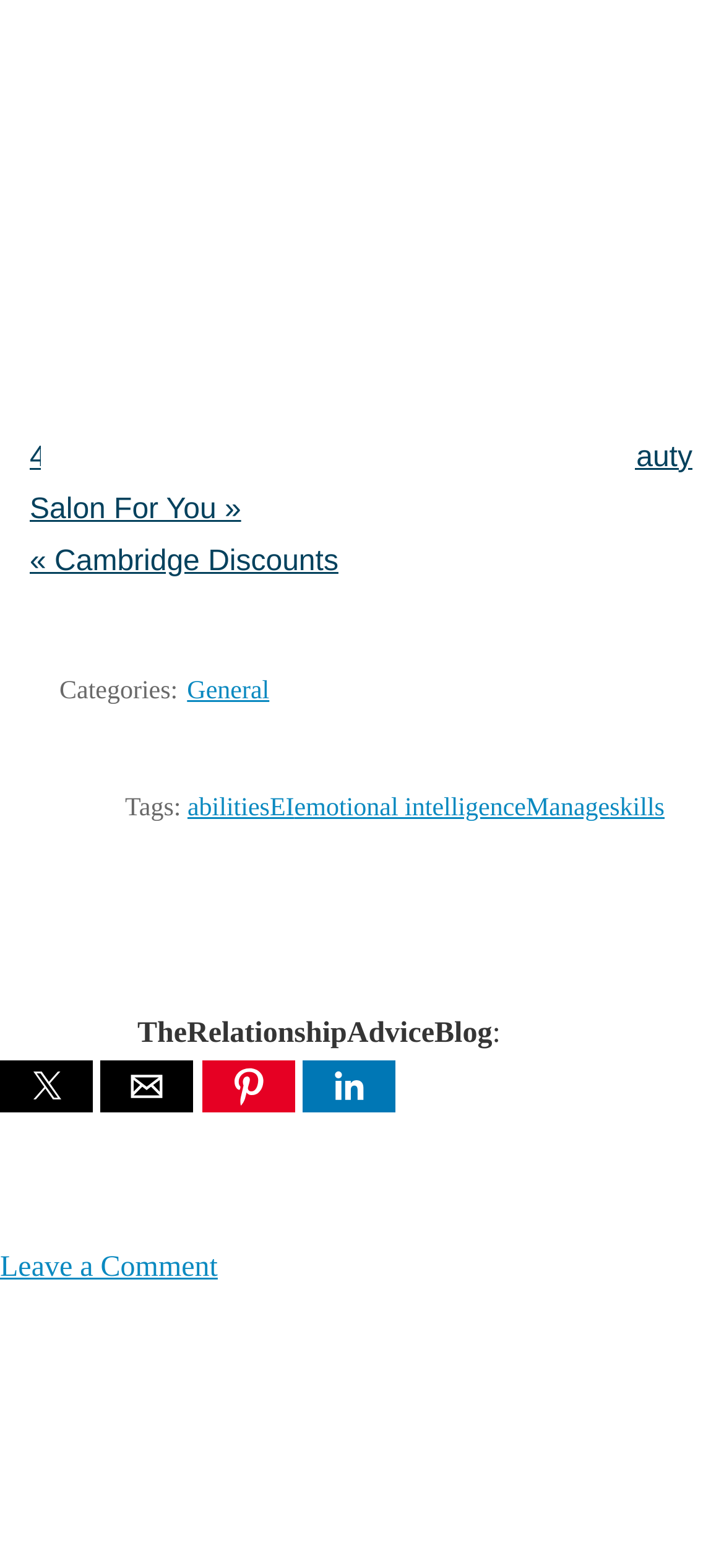Respond to the question below with a concise word or phrase:
What is the first category listed?

General